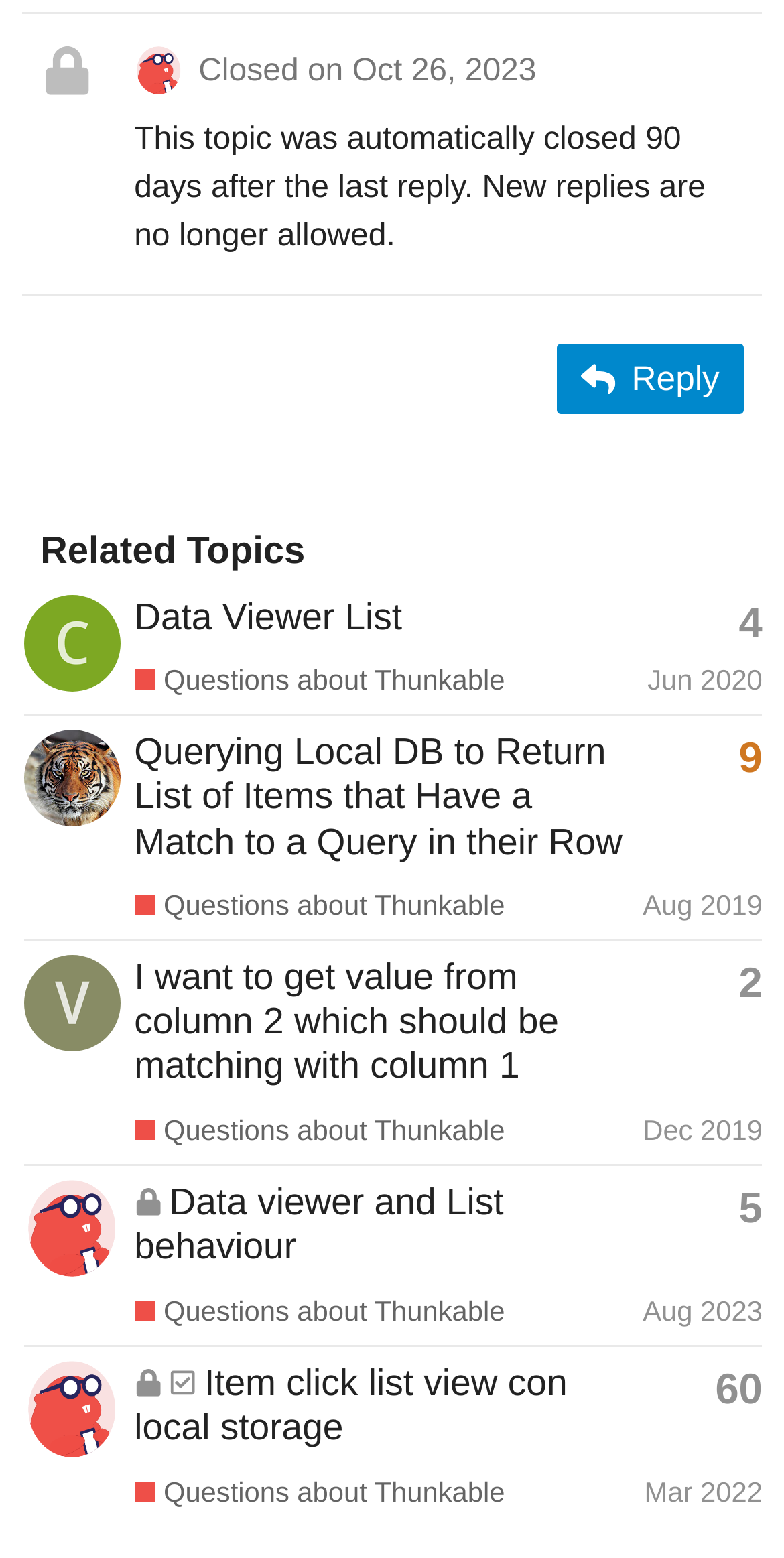Please locate the bounding box coordinates of the region I need to click to follow this instruction: "View the topic with 9 replies".

[0.029, 0.459, 0.973, 0.604]